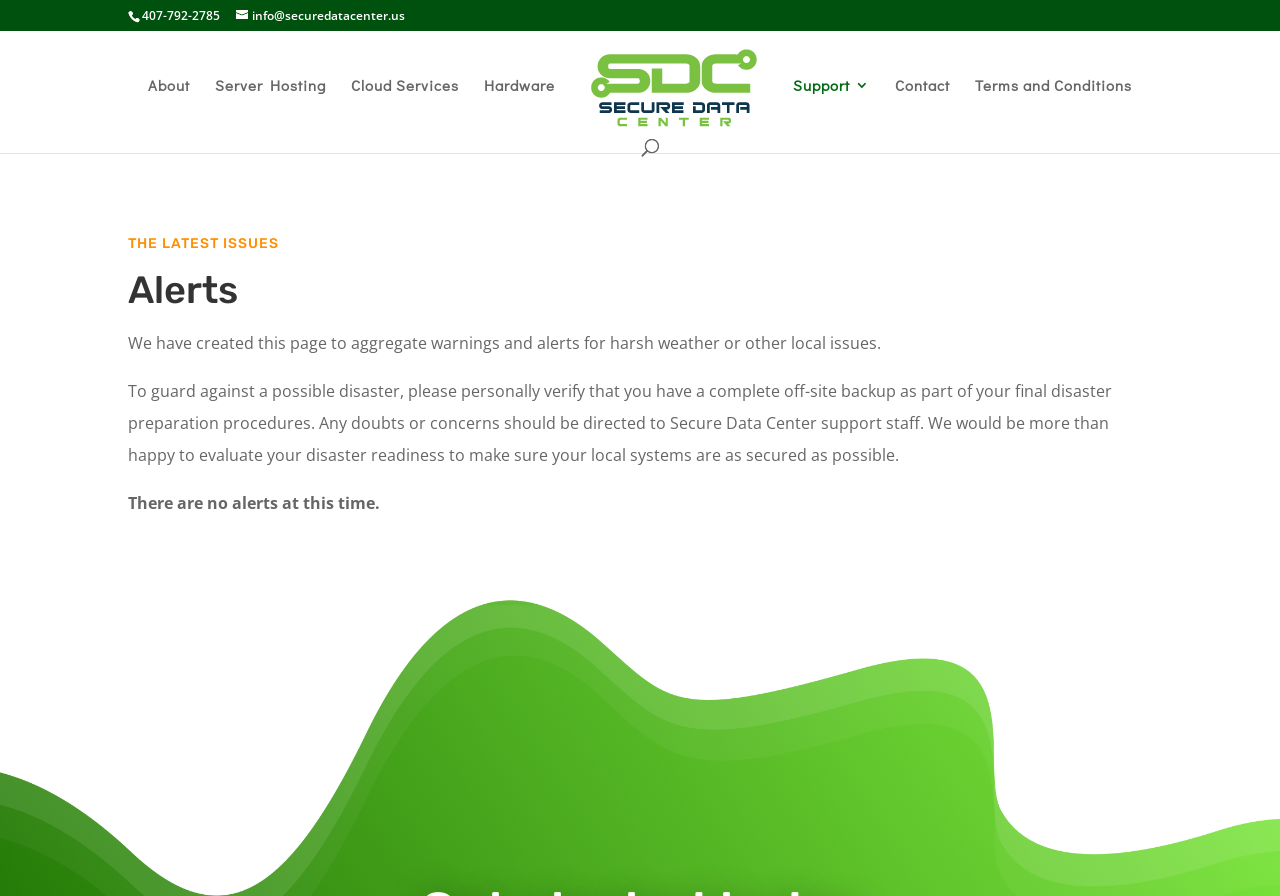Locate the bounding box coordinates of the clickable region necessary to complete the following instruction: "check Support page". Provide the coordinates in the format of four float numbers between 0 and 1, i.e., [left, top, right, bottom].

[0.62, 0.087, 0.68, 0.155]